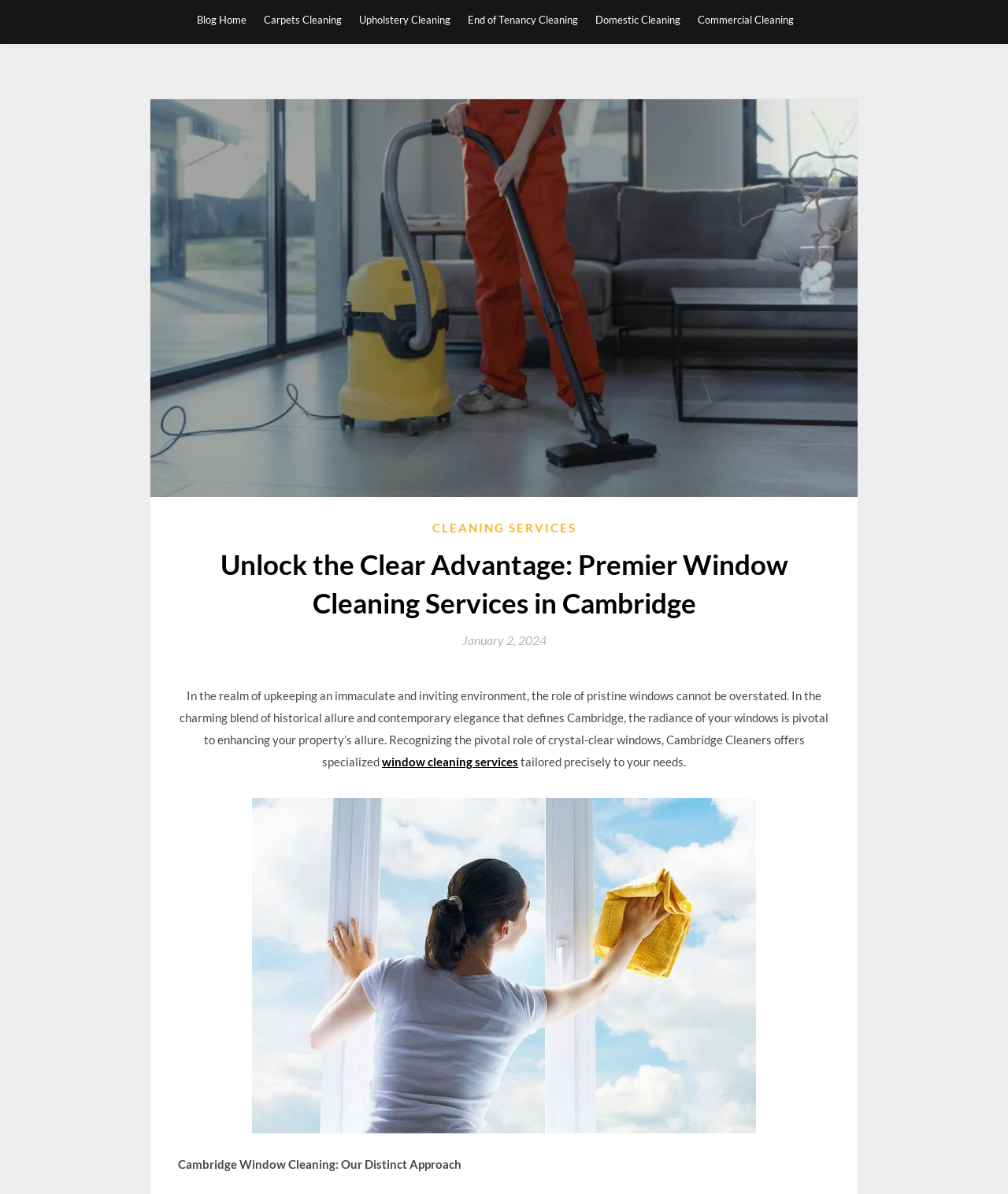Respond with a single word or phrase to the following question:
What is the tone of the webpage?

Professional